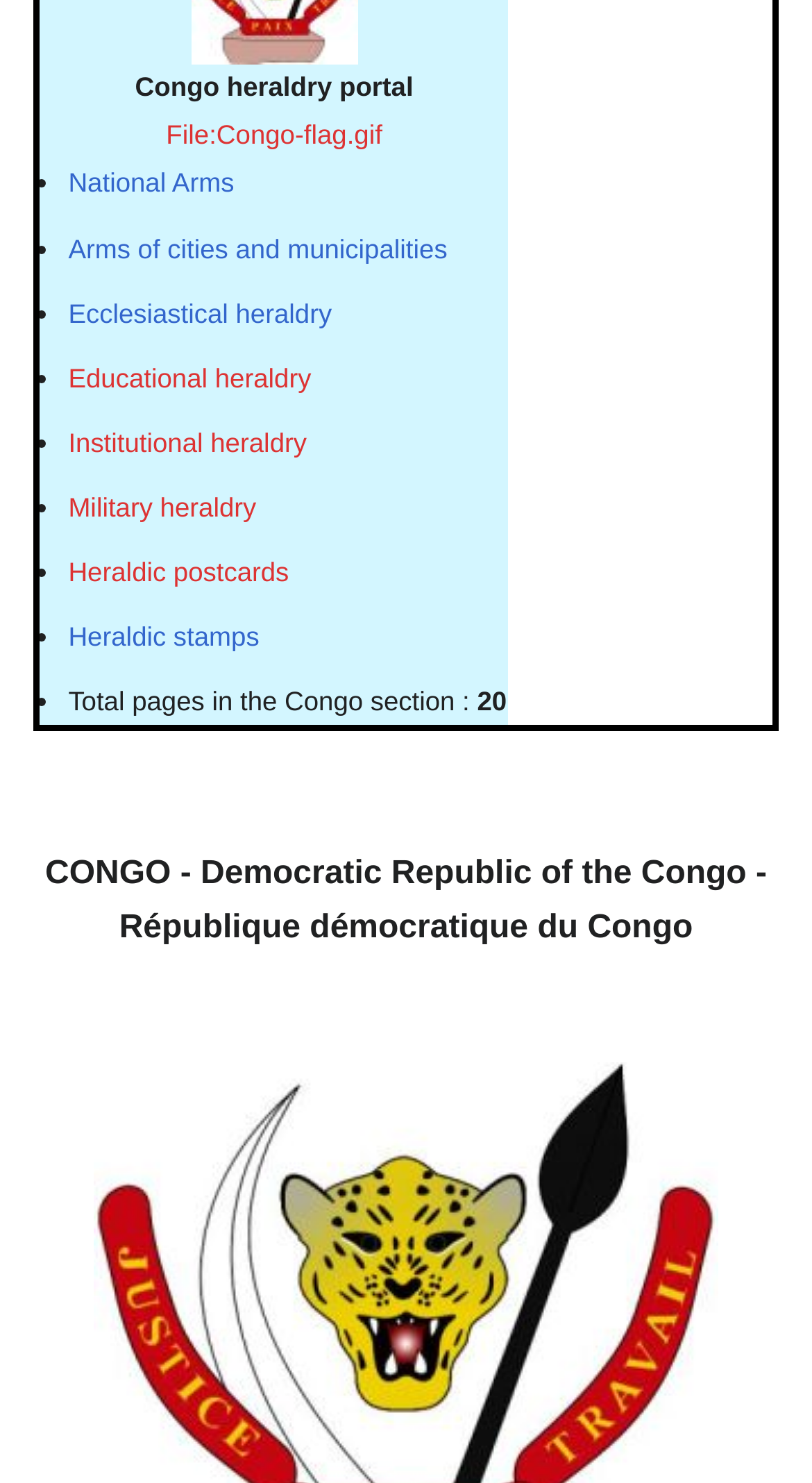For the element described, predict the bounding box coordinates as (top-left x, top-left y, bottom-right x, bottom-right y). All values should be between 0 and 1. Element description: File:Congo-flag.gif

[0.205, 0.081, 0.471, 0.102]